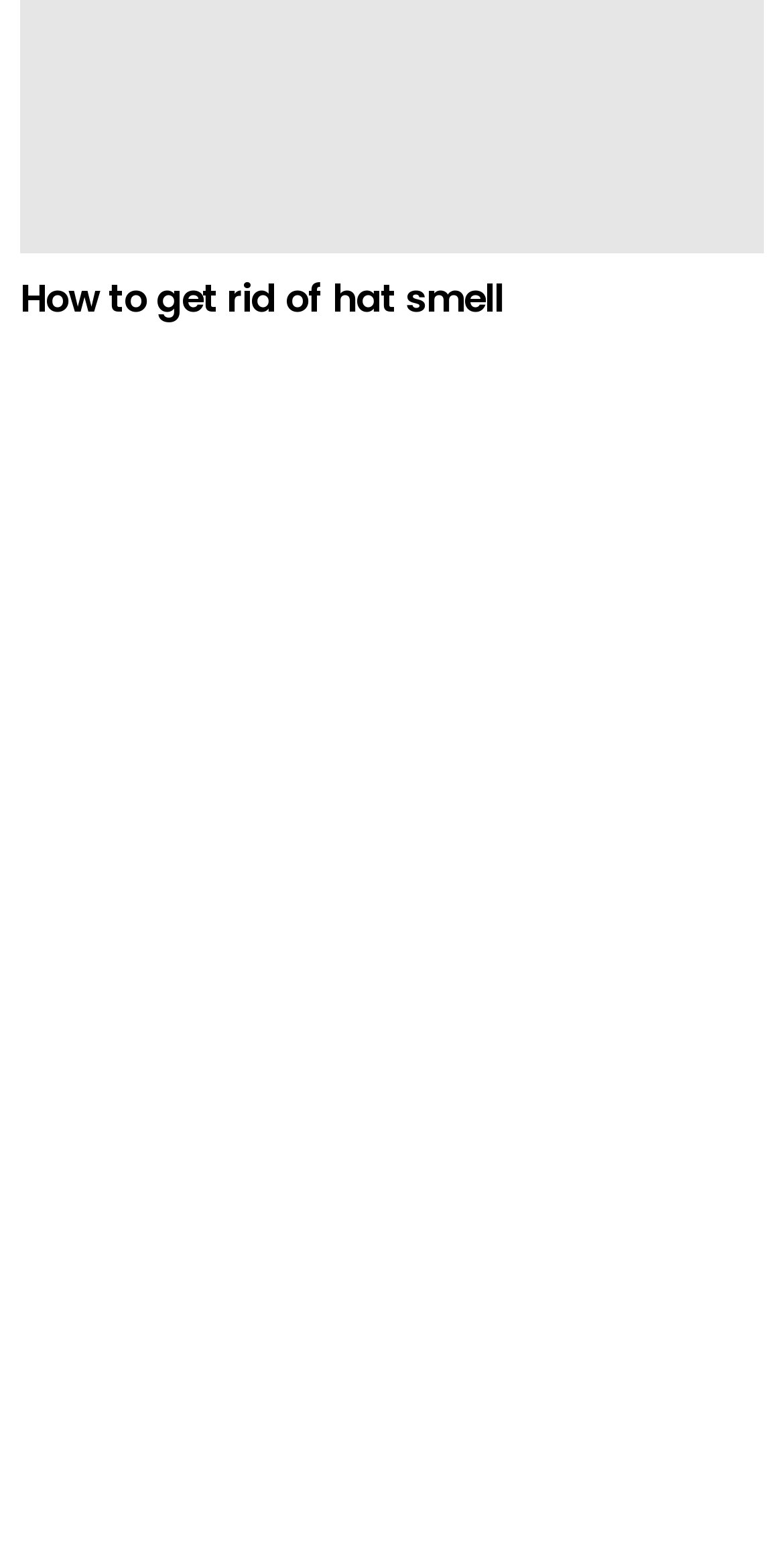Provide the bounding box coordinates of the UI element that matches the description: "Cleaning Home Appliances 617".

[0.026, 0.33, 0.974, 0.356]